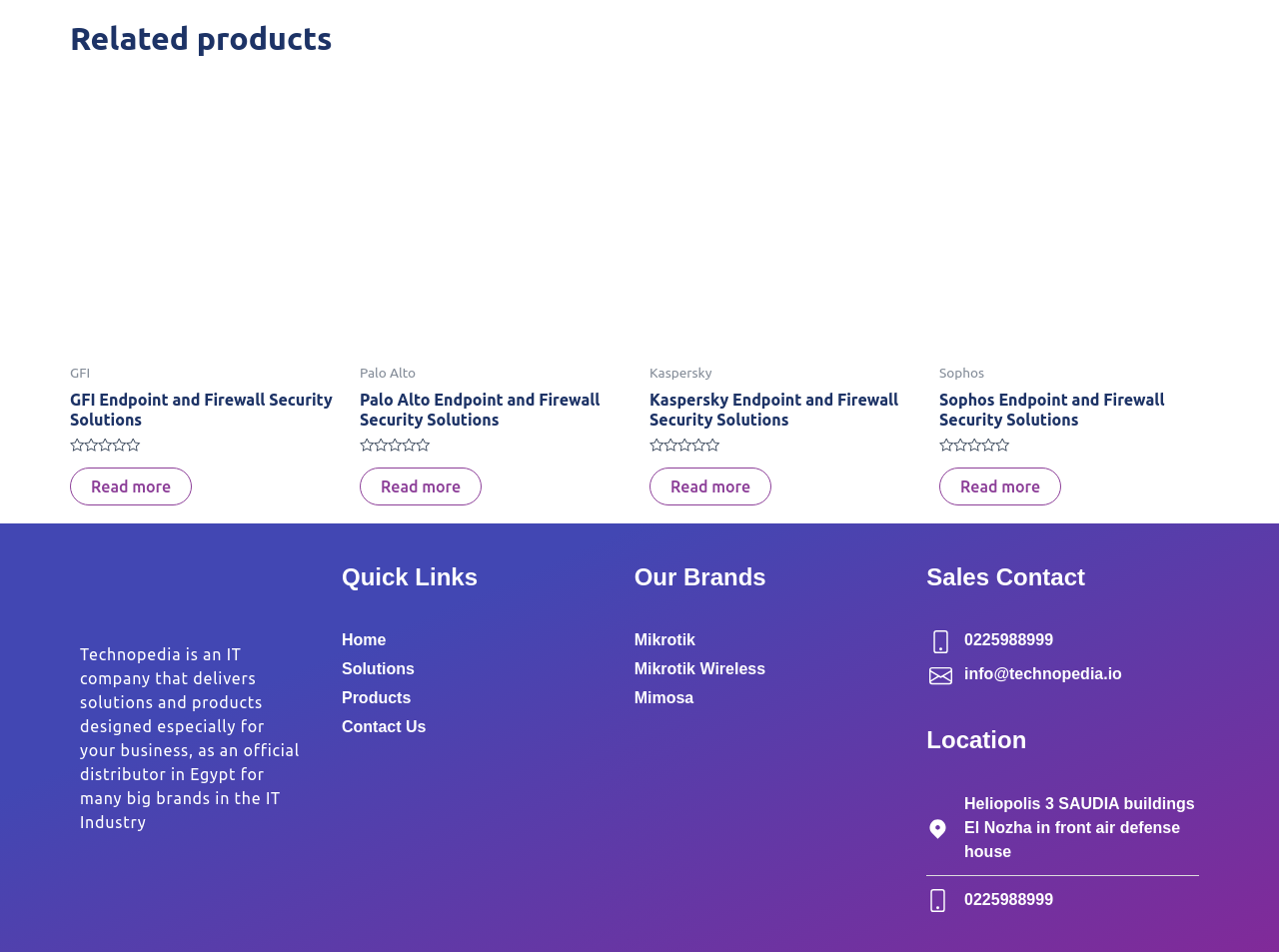Please find the bounding box coordinates of the element's region to be clicked to carry out this instruction: "Click on 'Kaspersky Endpoint and Firewall Security Solutions'".

[0.508, 0.409, 0.719, 0.461]